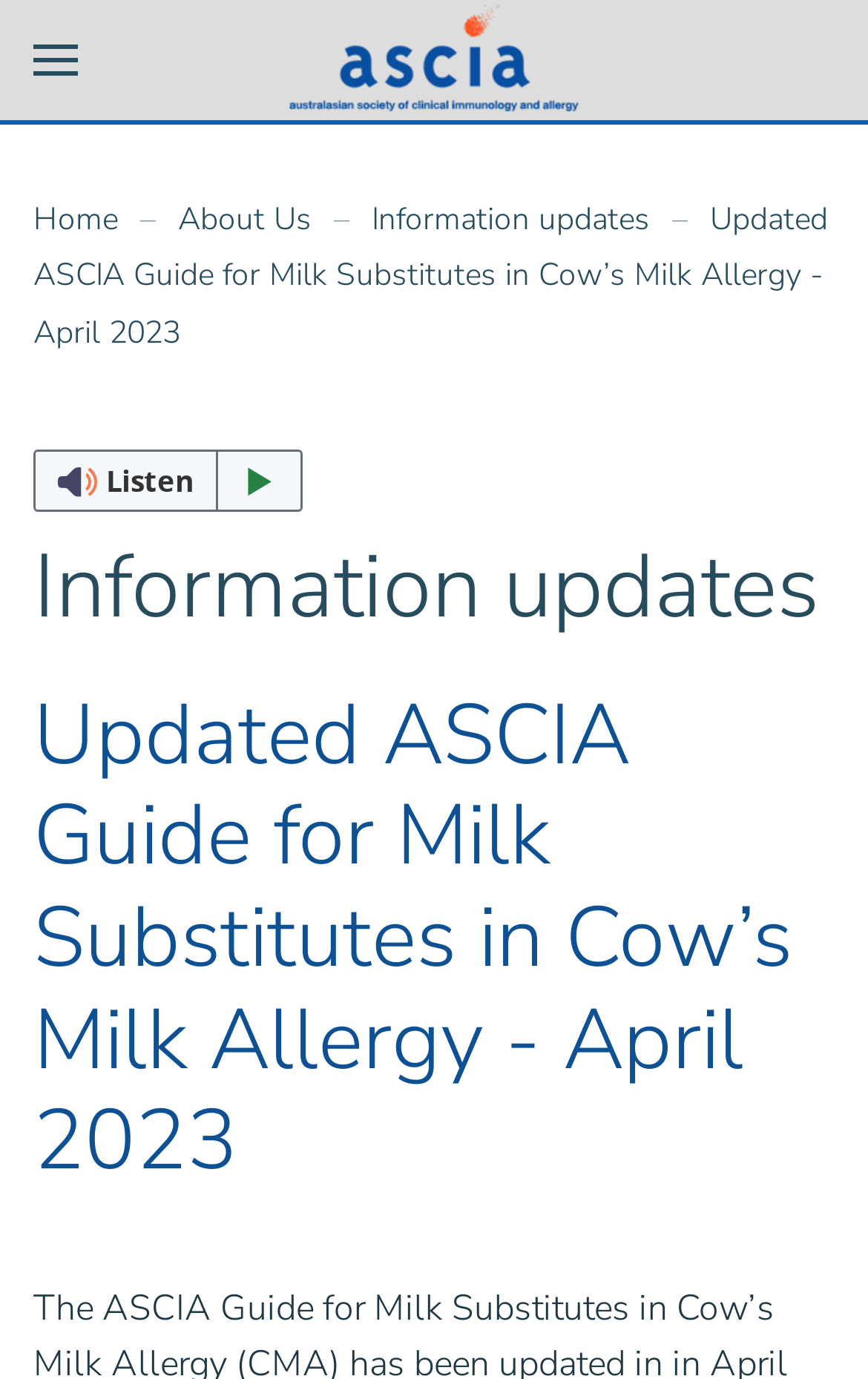Determine the bounding box coordinates in the format (top-left x, top-left y, bottom-right x, bottom-right y). Ensure all values are floating point numbers between 0 and 1. Identify the bounding box of the UI element described by: Information updates

[0.449, 0.144, 0.769, 0.174]